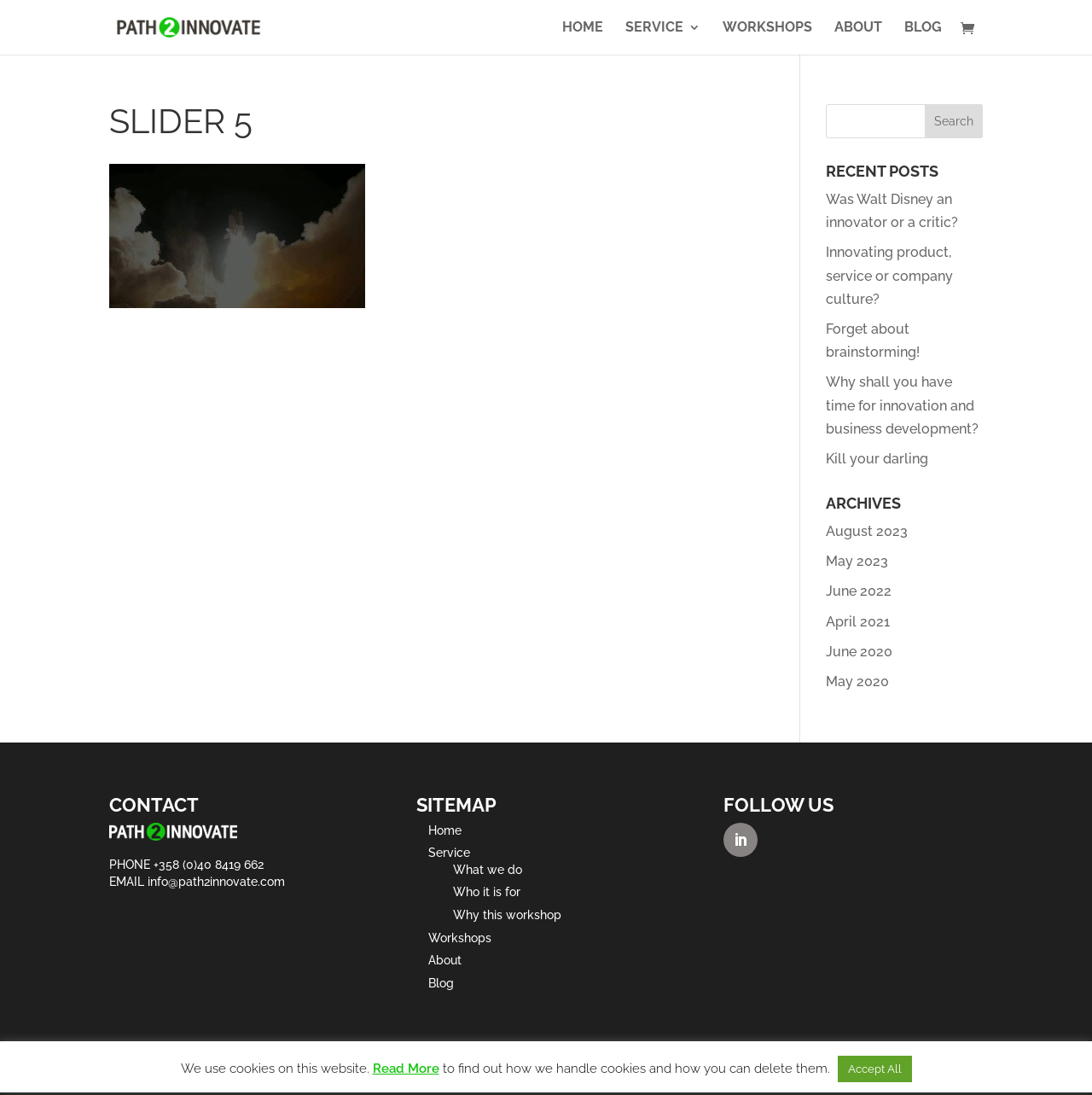How can users contact the website owner?
Answer briefly with a single word or phrase based on the image.

Phone and email